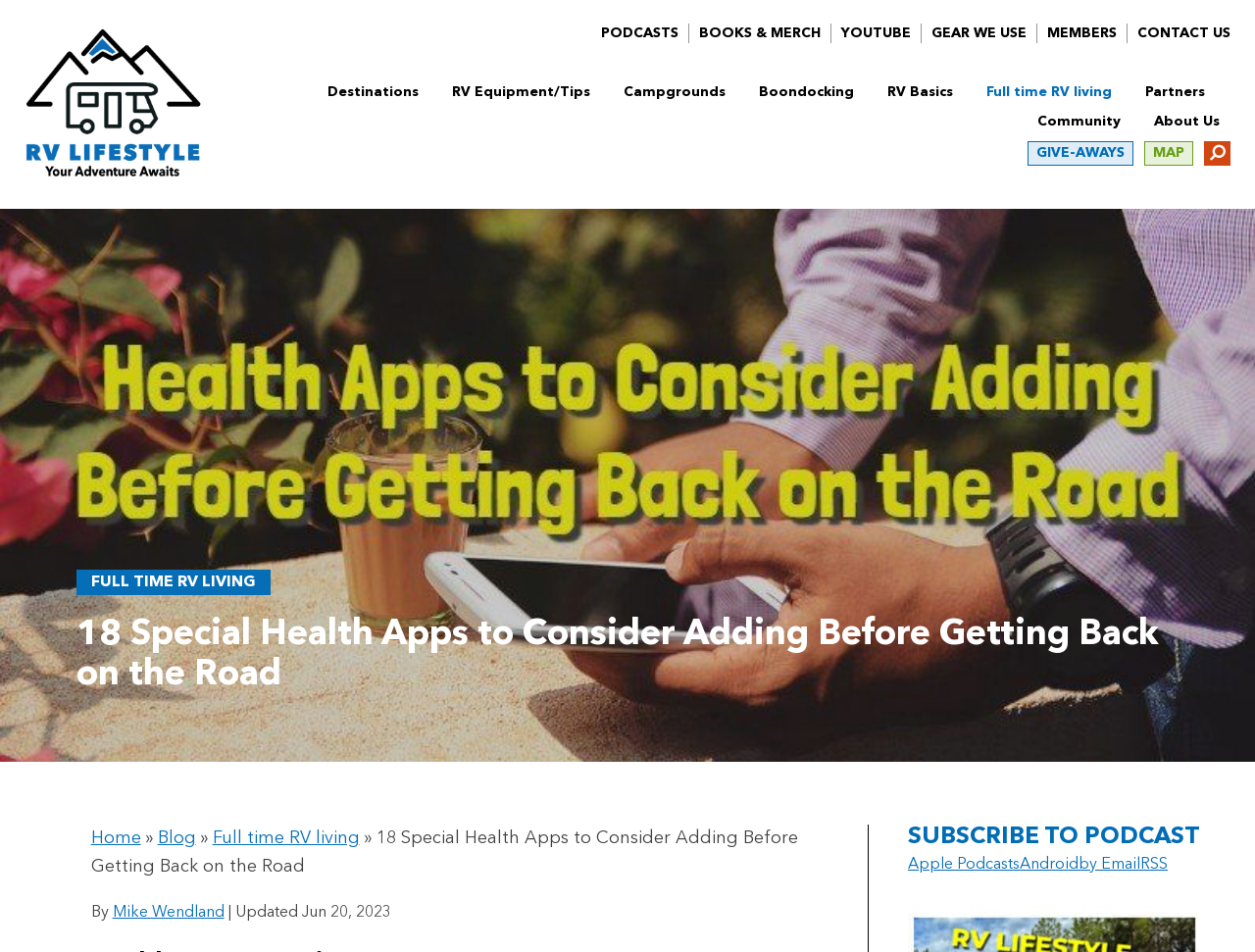Can you give a detailed response to the following question using the information from the image? What is the name of the website?

I determined the name of the website by looking at the top-left corner of the webpage, where I found a link with the text 'RV Lifestyle' and an image with the same name.